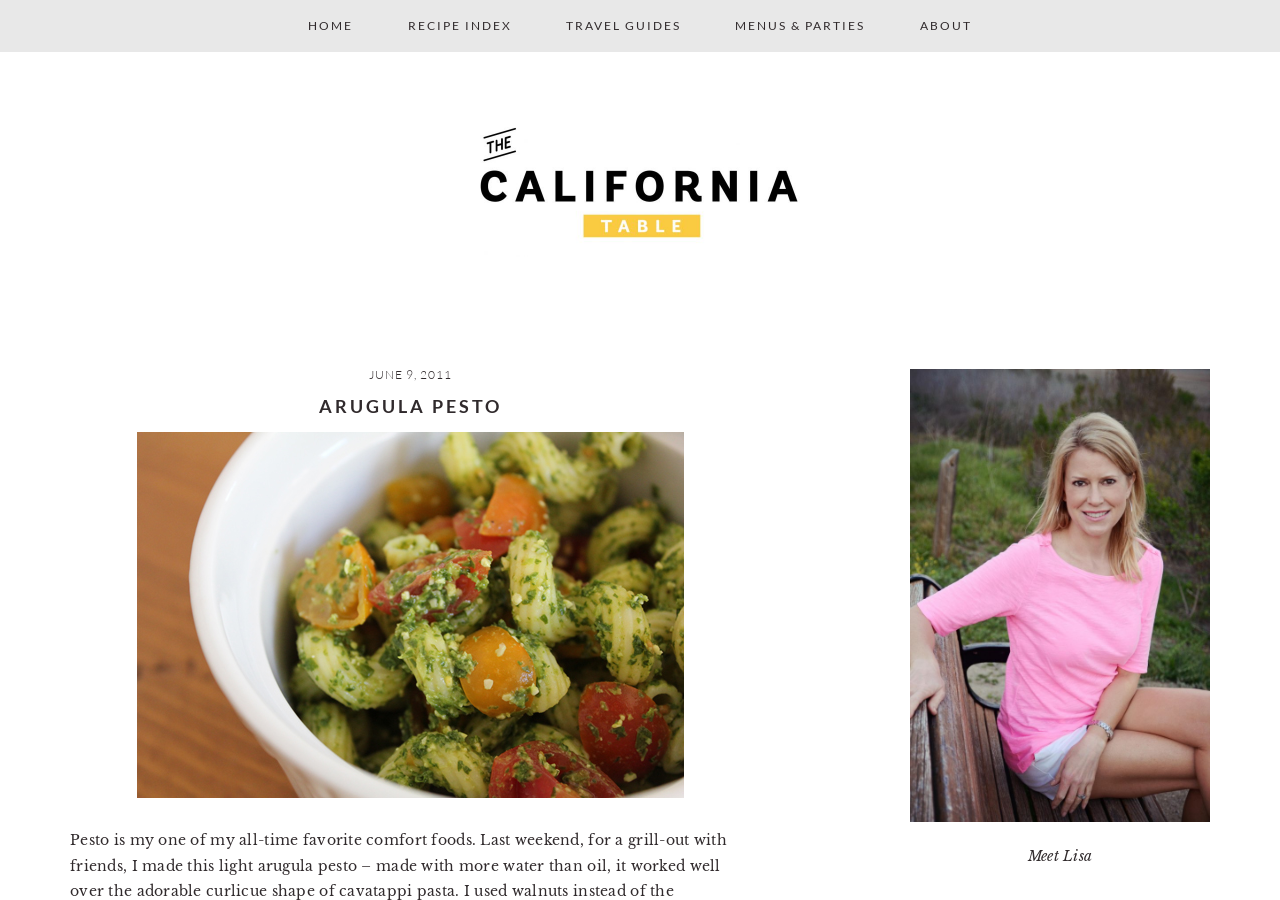Using the provided description Menus & Parties, find the bounding box coordinates for the UI element. Provide the coordinates in (top-left x, top-left y, bottom-right x, bottom-right y) format, ensuring all values are between 0 and 1.

[0.555, 0.0, 0.696, 0.058]